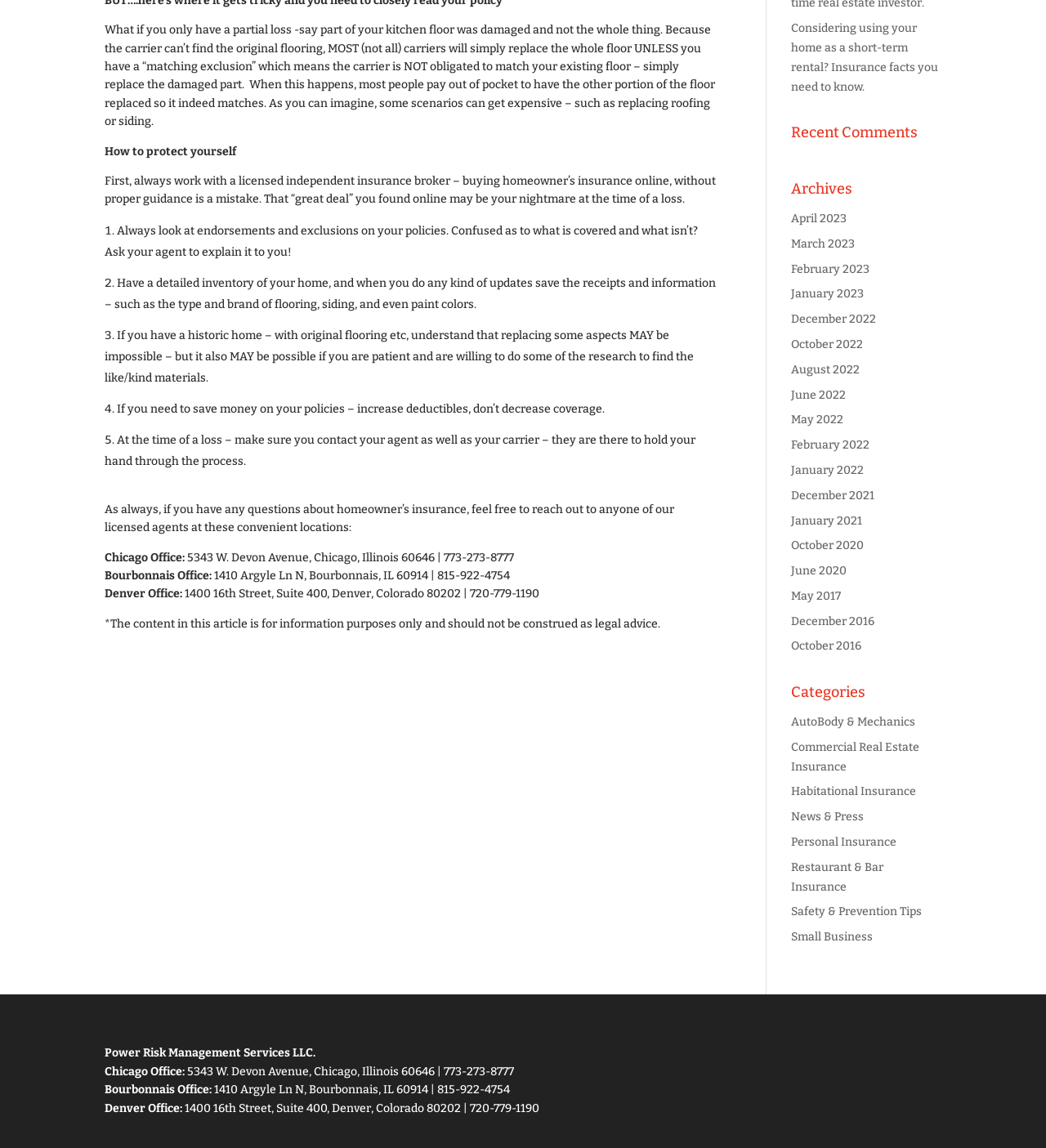Please determine the bounding box coordinates, formatted as (top-left x, top-left y, bottom-right x, bottom-right y), with all values as floating point numbers between 0 and 1. Identify the bounding box of the region described as: August 2022

[0.756, 0.316, 0.822, 0.328]